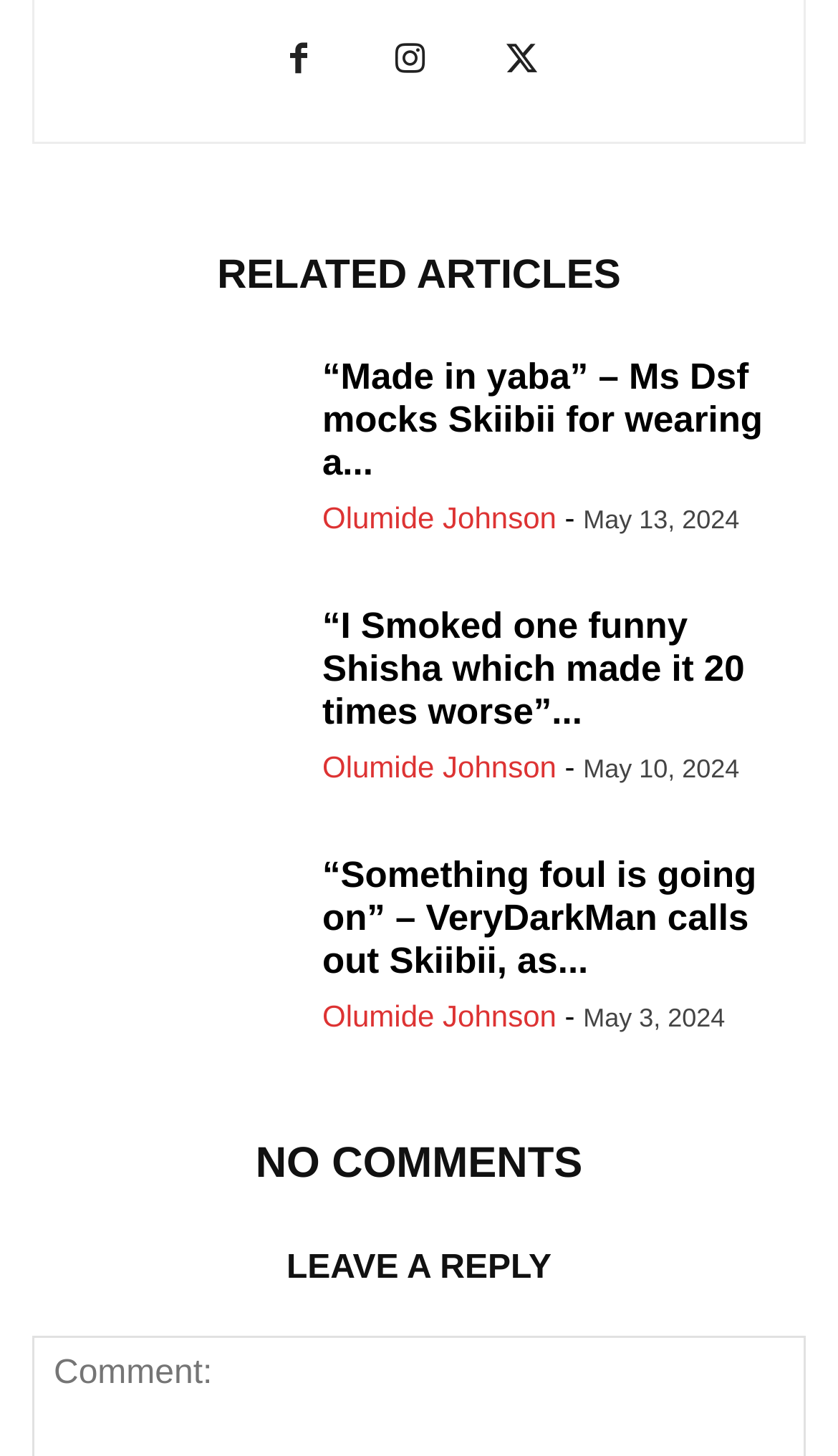Who is the author of the second article?
Examine the image and provide an in-depth answer to the question.

I examined the link elements associated with the second article and found the author's name 'Olumide Johnson'.